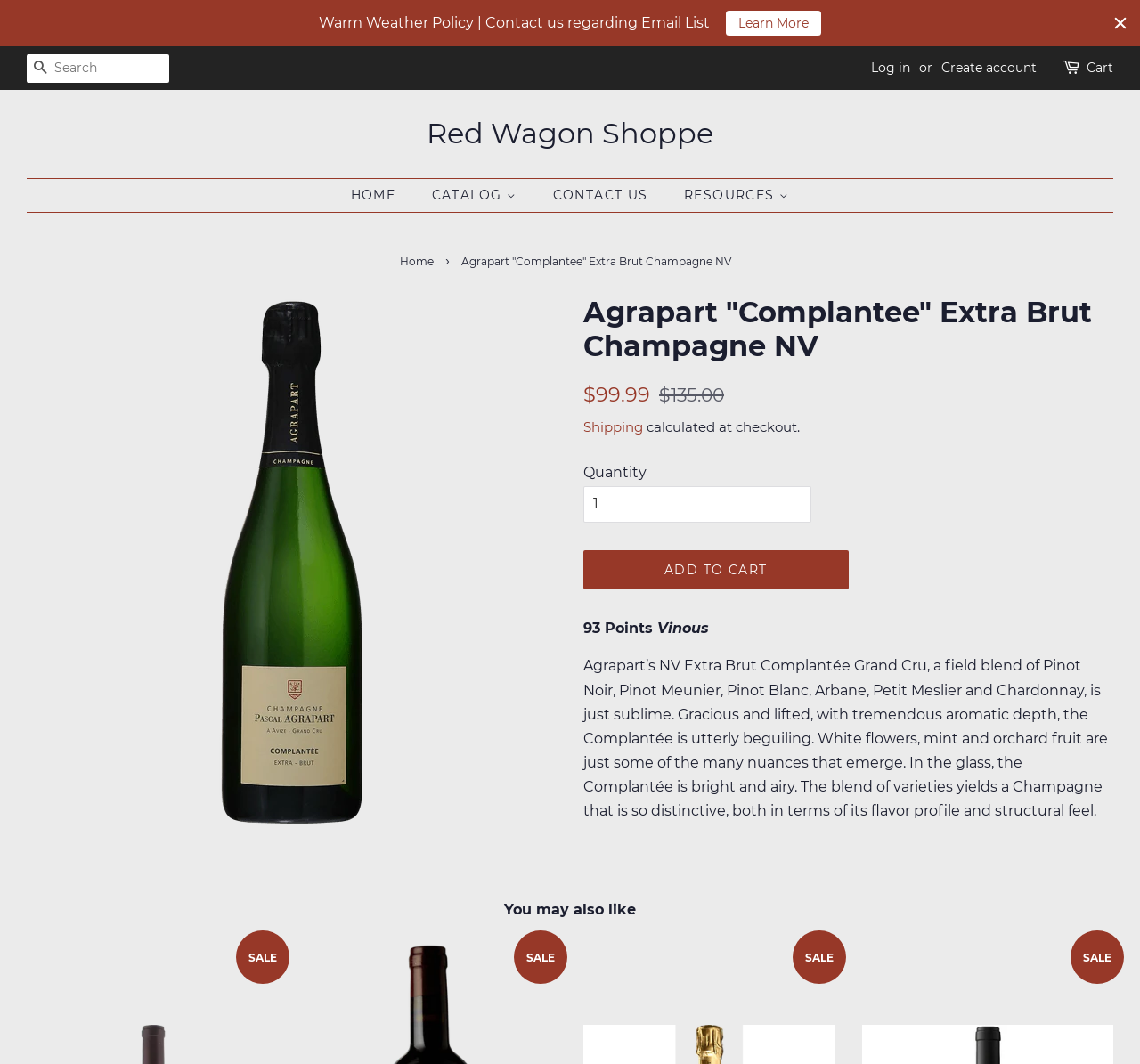Summarize the webpage comprehensively, mentioning all visible components.

This webpage is about a wine product, specifically Agrapart "Complantee" Extra Brut Champagne NV. At the top, there is a navigation bar with links to "Home", "Catalog", "Wine", "Liquor", "Cigars", "Beer", "Contact Us", and "Resources". Below the navigation bar, there is a search bar and a login/create account section.

On the left side of the page, there is a large image of the wine bottle. Next to the image, there is a heading with the product name, followed by the regular price and sale price of the wine. Below the prices, there is a section with shipping information and a quantity selector. Users can add the product to their cart by clicking the "ADD TO CART" button.

On the right side of the page, there is a section with a wine review from Vinous, which includes a rating of 93 points and a detailed description of the wine's characteristics. Below the review, there is a separator line, followed by a section titled "You may also like", which displays four wine products with their images and prices.

At the very top of the page, there is a small section with a "Warm Weather Policy" link and a "Learn More" link. There is also a "Close" button with an image, which is likely a popup window.